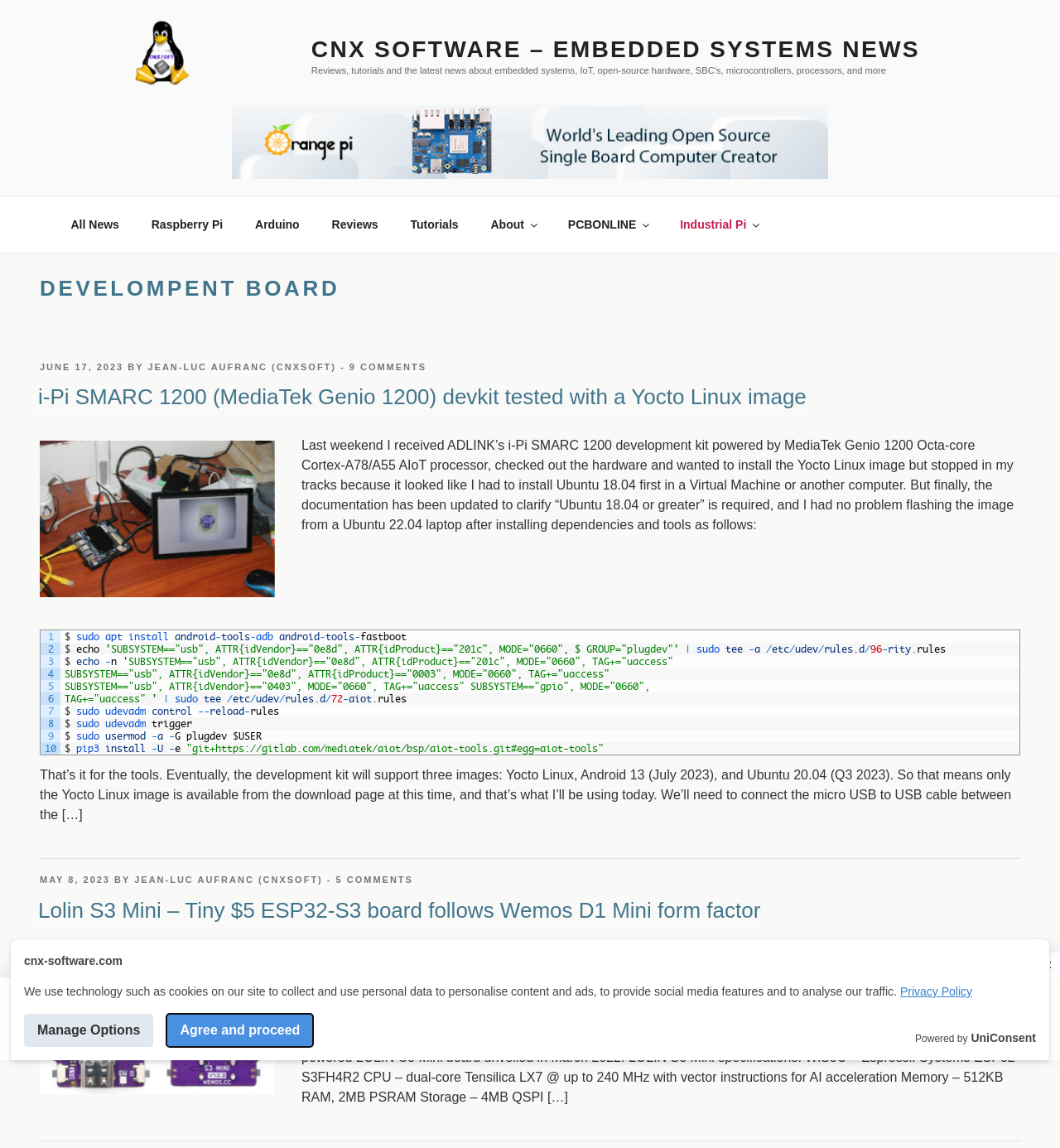Find the bounding box coordinates of the element I should click to carry out the following instruction: "Visit the 'Orange Pi Amazon Store'".

[0.219, 0.092, 0.781, 0.156]